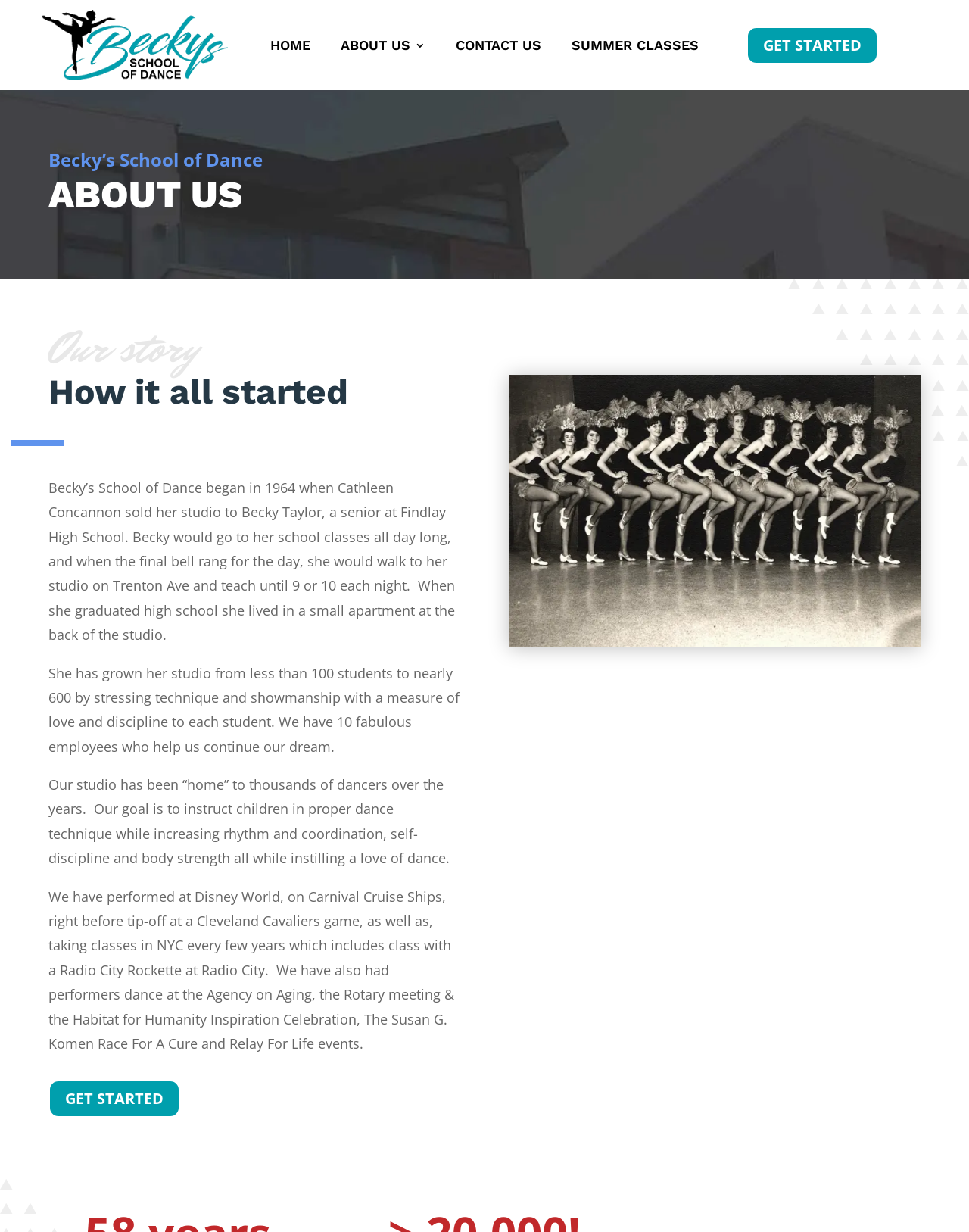Provide the bounding box coordinates for the UI element that is described as: "Get started".

[0.77, 0.021, 0.906, 0.052]